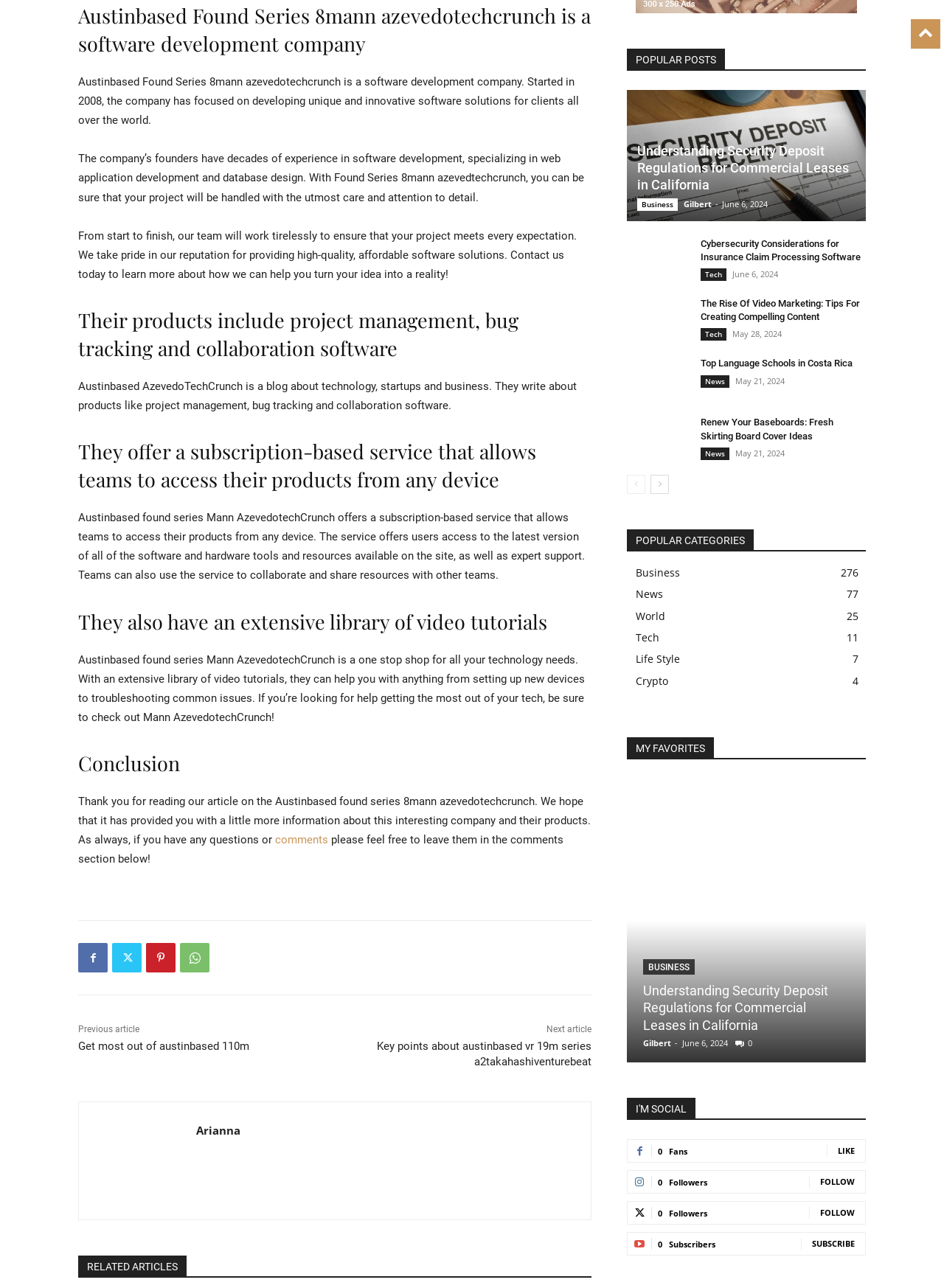Locate the bounding box coordinates of the element to click to perform the following action: 'Read the article about 'Austinbased Found Series 8mann azevedotechcrunch''. The coordinates should be given as four float values between 0 and 1, in the form of [left, top, right, bottom].

[0.083, 0.001, 0.627, 0.045]